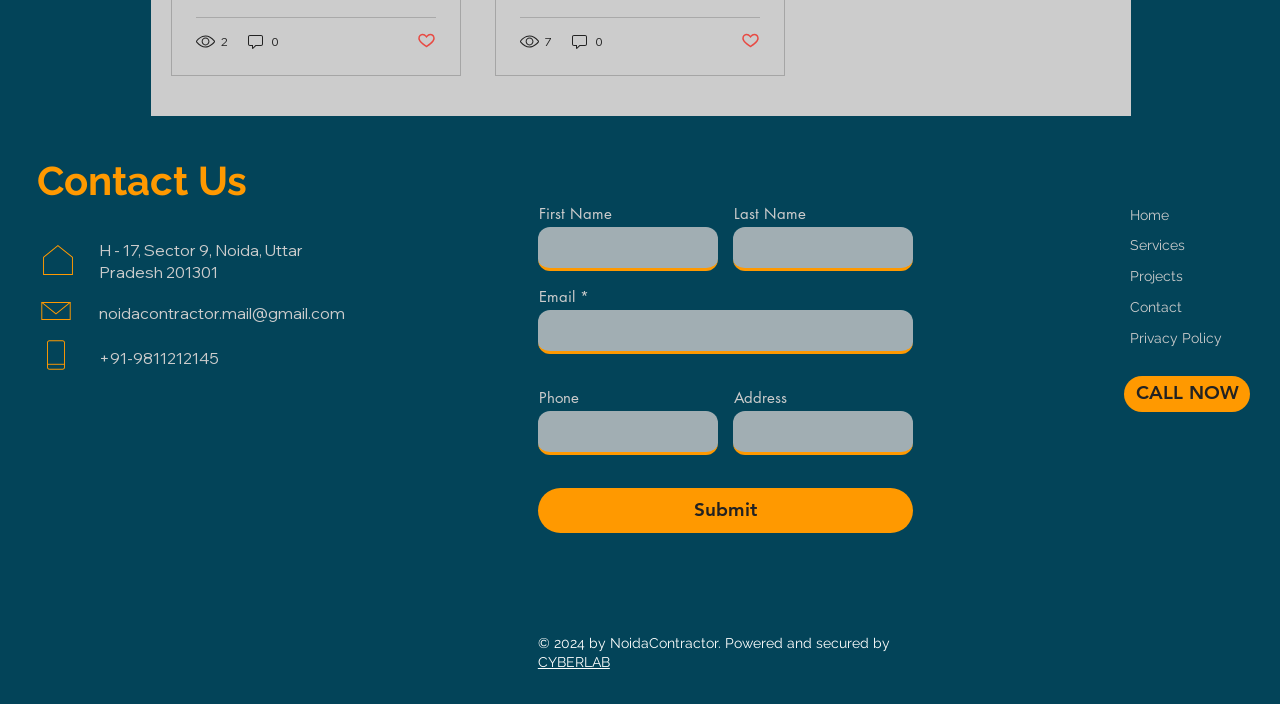From the element description: "CALL NOW", extract the bounding box coordinates of the UI element. The coordinates should be expressed as four float numbers between 0 and 1, in the order [left, top, right, bottom].

[0.878, 0.534, 0.977, 0.585]